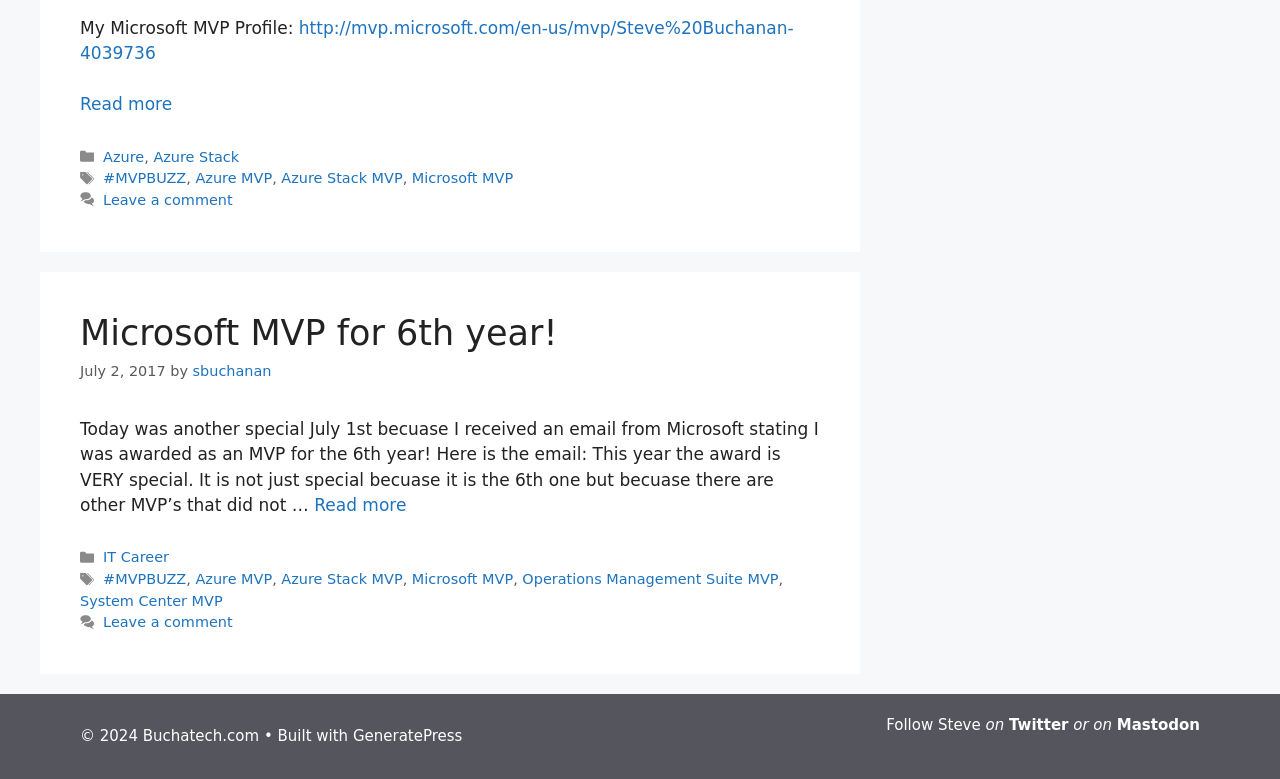Specify the bounding box coordinates of the region I need to click to perform the following instruction: "Read more about Made the cut. Microsoft MVP for 7th year!". The coordinates must be four float numbers in the range of 0 to 1, i.e., [left, top, right, bottom].

[0.062, 0.121, 0.134, 0.147]